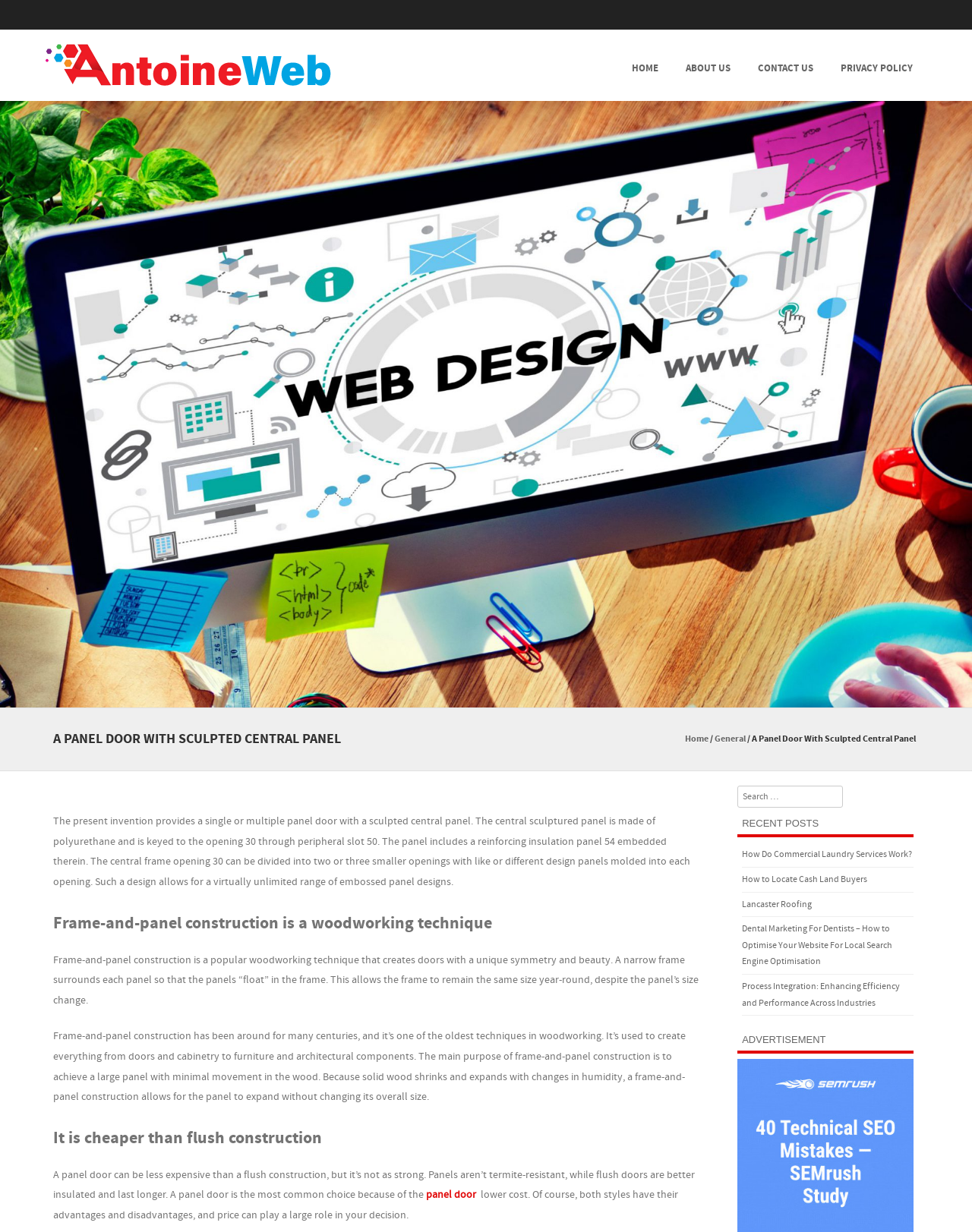Determine the bounding box coordinates for the UI element with the following description: "parent_node: Search name="s" placeholder="Search …"". The coordinates should be four float numbers between 0 and 1, represented as [left, top, right, bottom].

[0.759, 0.637, 0.867, 0.655]